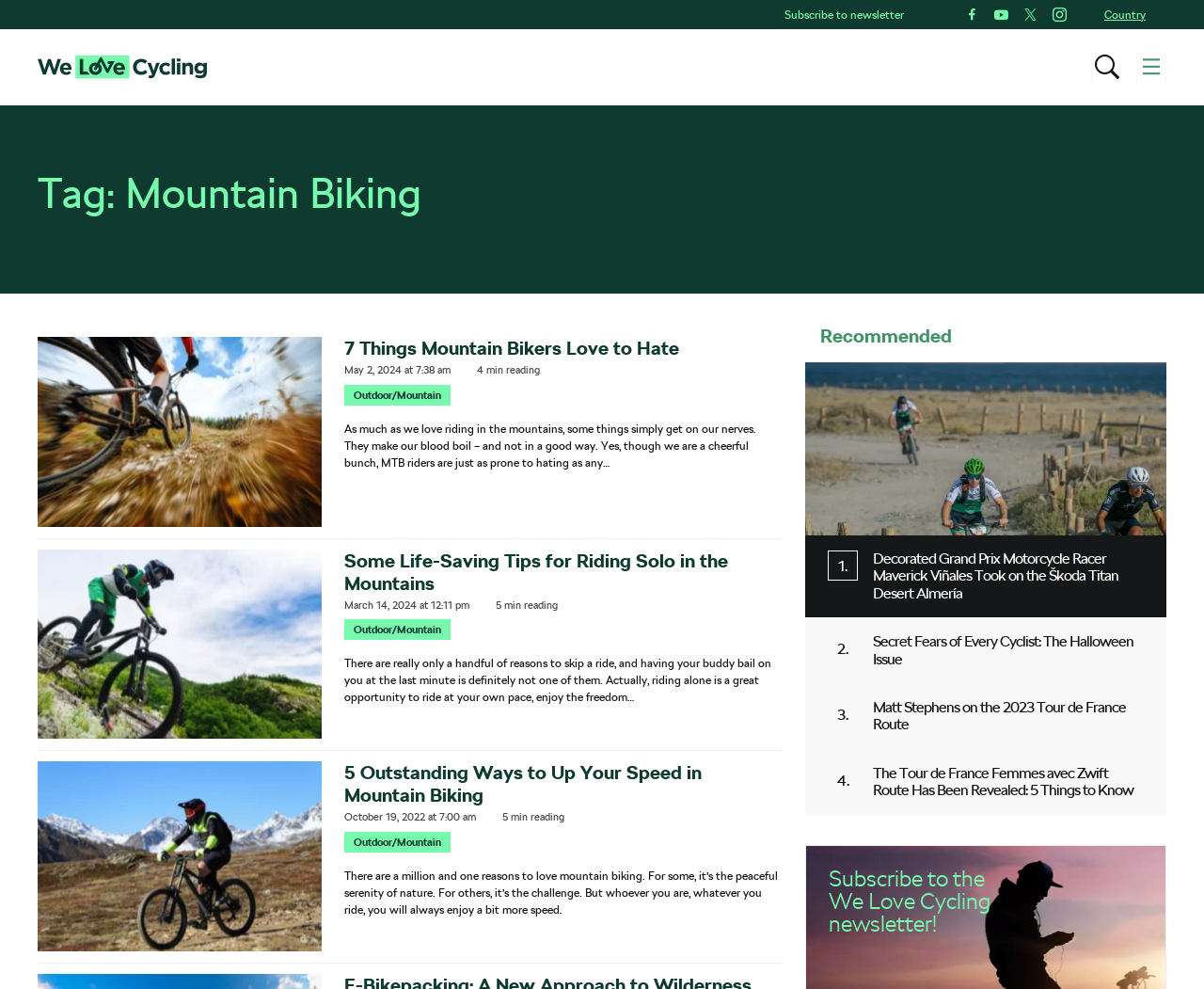Please locate the clickable area by providing the bounding box coordinates to follow this instruction: "View the recommended article 'Decorated Grand Prix Motorcycle Racer Maverick Viñales Took on the Škoda Titan Desert Almería'".

[0.669, 0.541, 0.969, 0.624]